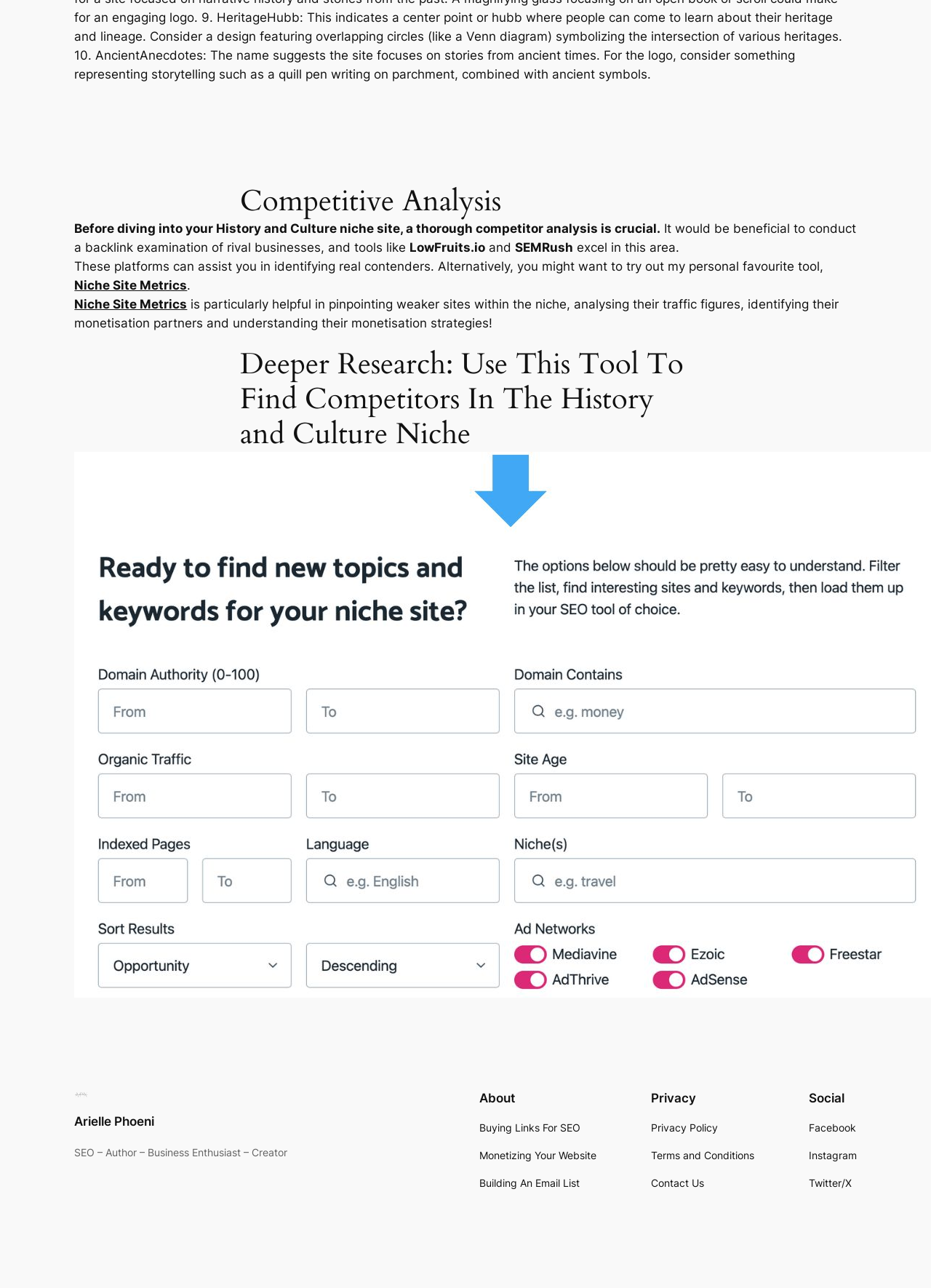Provide a short answer to the following question with just one word or phrase: What is the purpose of conducting a backlink examination of rival businesses?

To identify real contenders